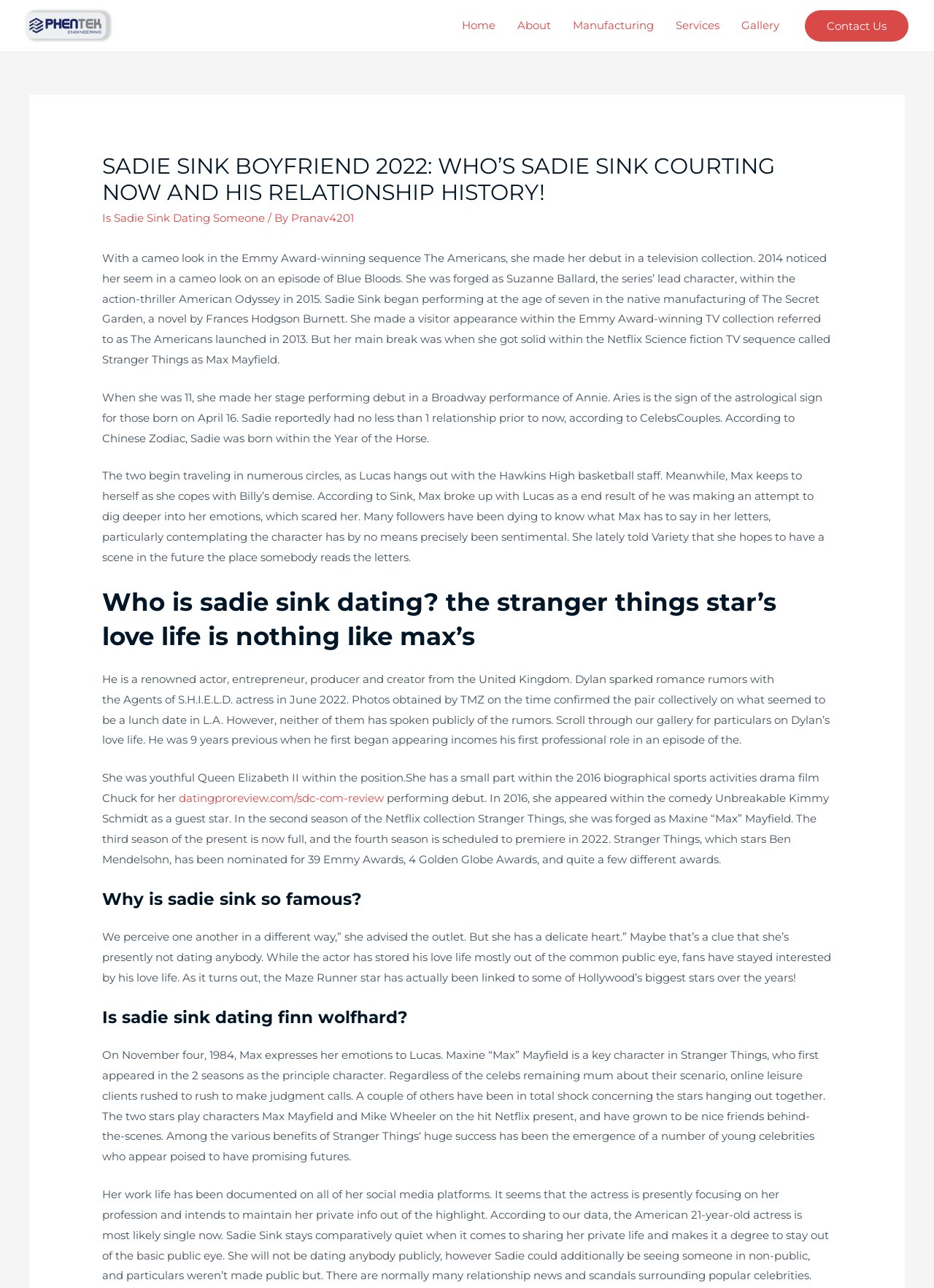Select the bounding box coordinates of the element I need to click to carry out the following instruction: "Click on the 'Pranav4201' link".

[0.312, 0.164, 0.379, 0.175]